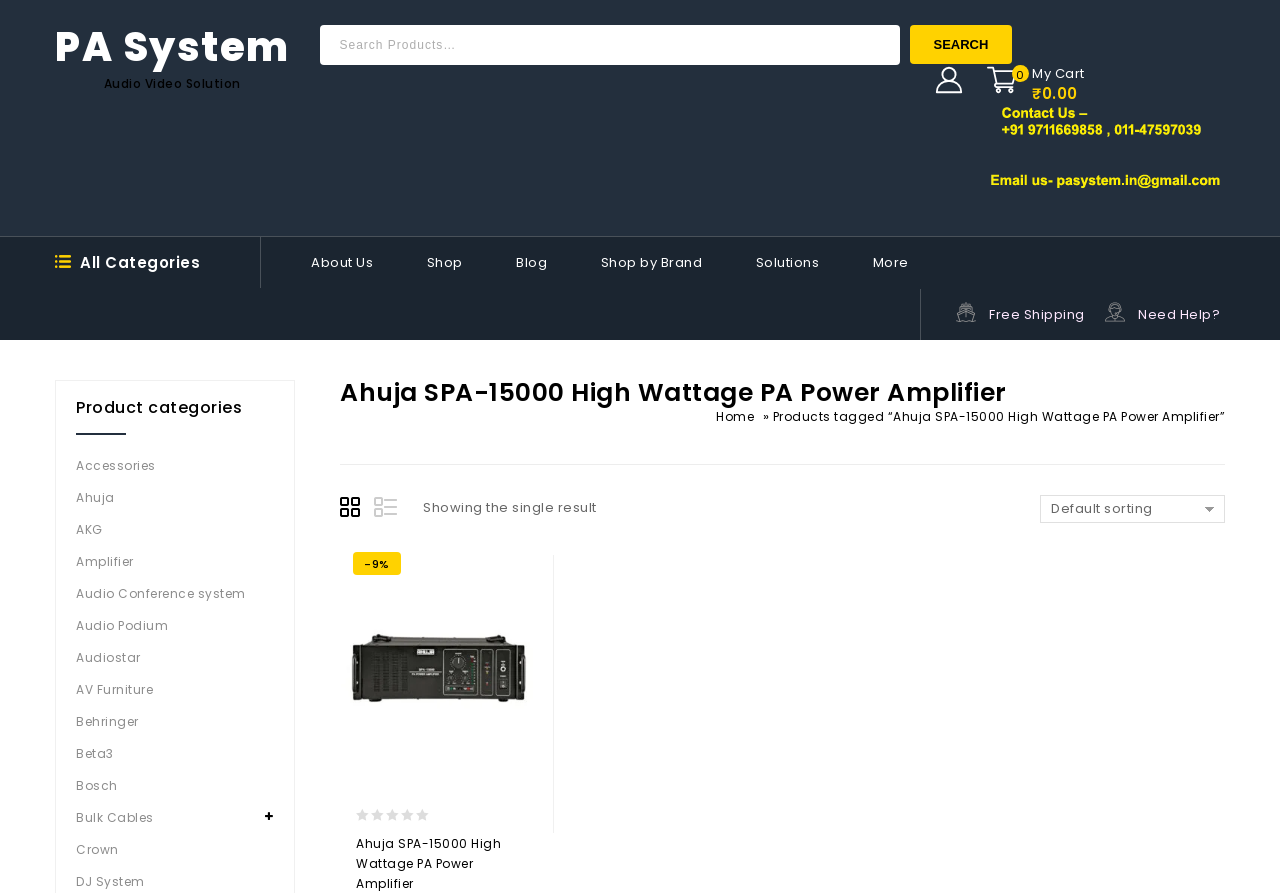How many results are shown on this page?
Refer to the screenshot and deliver a thorough answer to the question presented.

I determined the answer by looking at the static text element with the text 'Showing the single result' which indicates that only one result is shown on this page.